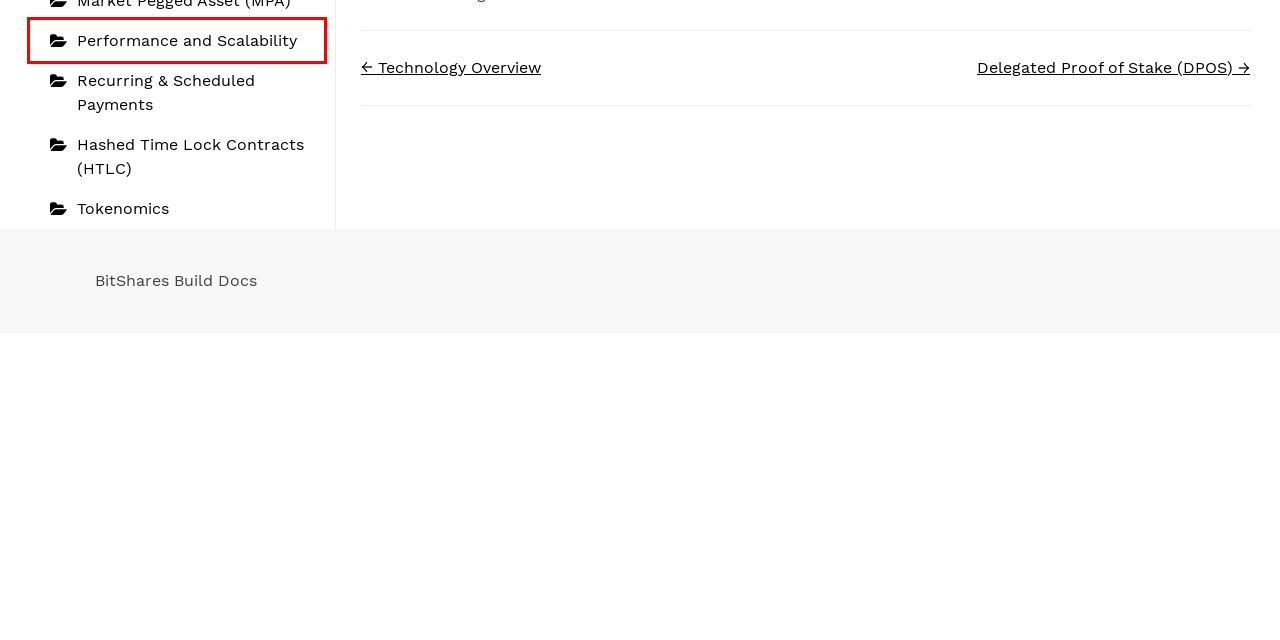Review the screenshot of a webpage which includes a red bounding box around an element. Select the description that best fits the new webpage once the element in the bounding box is clicked. Here are the candidates:
A. Recurring & Scheduled Payments –  BitShares Build Docs
B. Tokens Factory –  BitShares Build Docs
C. Functions and Features –  BitShares Build Docs
D. Hashed Time Lock Contracts (HTLC) –  BitShares Build Docs
E. Market Pegged Asset (MPA) –  BitShares Build Docs
F. Tokenomics –  BitShares Build Docs
G. Performance and Scalability –  BitShares Build Docs
H. Technology Overview –  BitShares Build Docs

G